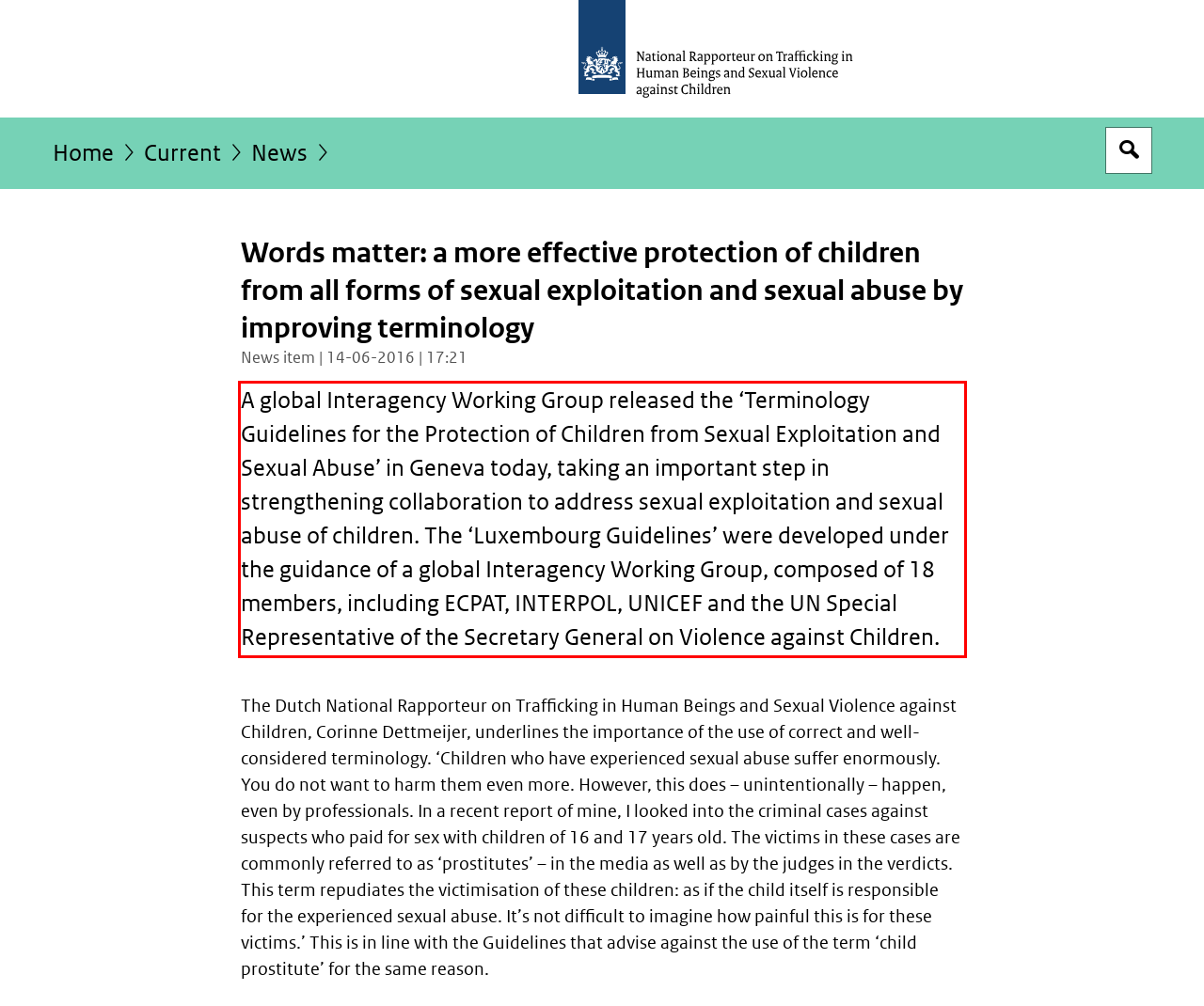Analyze the screenshot of a webpage where a red rectangle is bounding a UI element. Extract and generate the text content within this red bounding box.

A global Interagency Working Group released the ‘Terminology Guidelines for the Protection of Children from Sexual Exploitation and Sexual Abuse’ in Geneva today, taking an important step in strengthening collaboration to address sexual exploitation and sexual abuse of children. The ‘Luxembourg Guidelines’ were developed under the guidance of a global Interagency Working Group, composed of 18 members, including ECPAT, INTERPOL, UNICEF and the UN Special Representative of the Secretary General on Violence against Children.